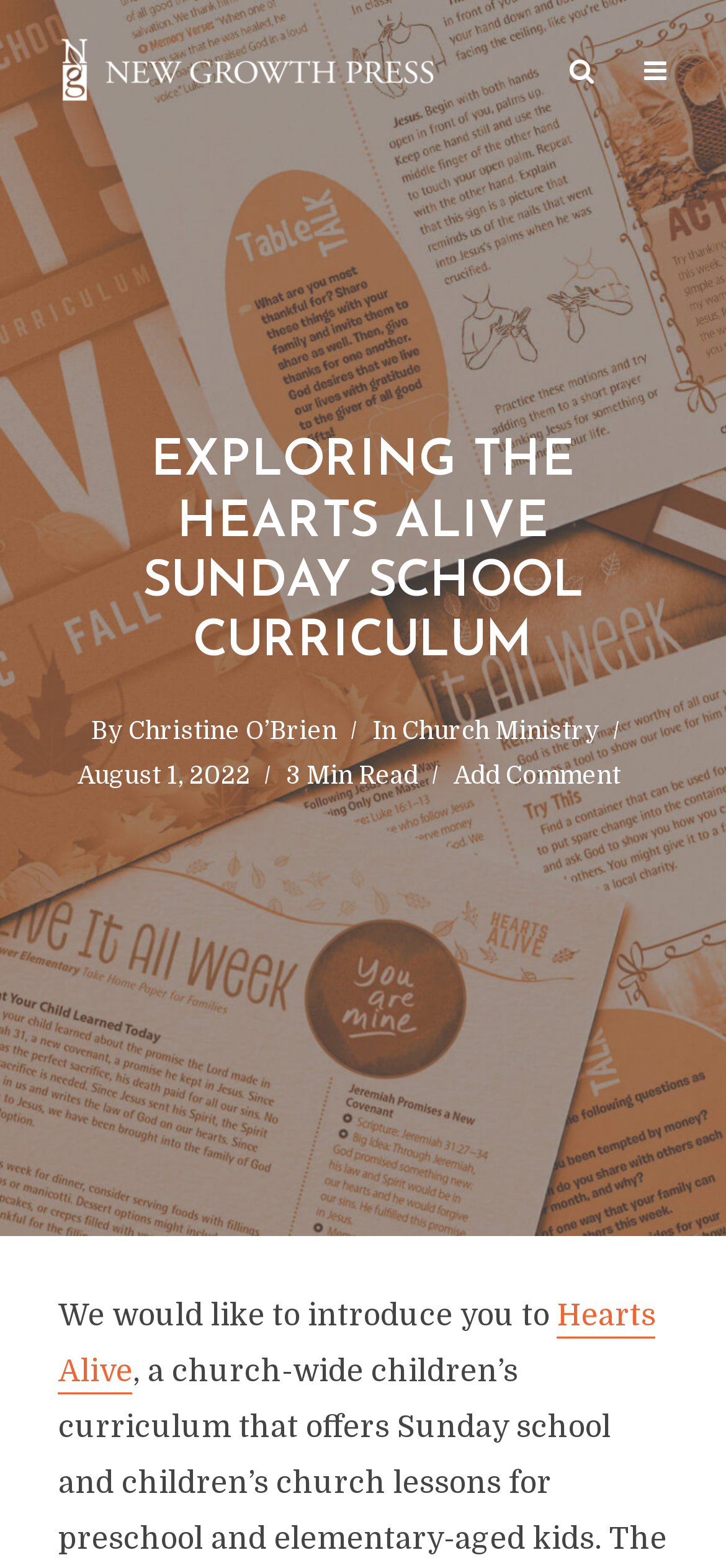Give a one-word or phrase response to the following question: How long does it take to read the article?

3 Min Read